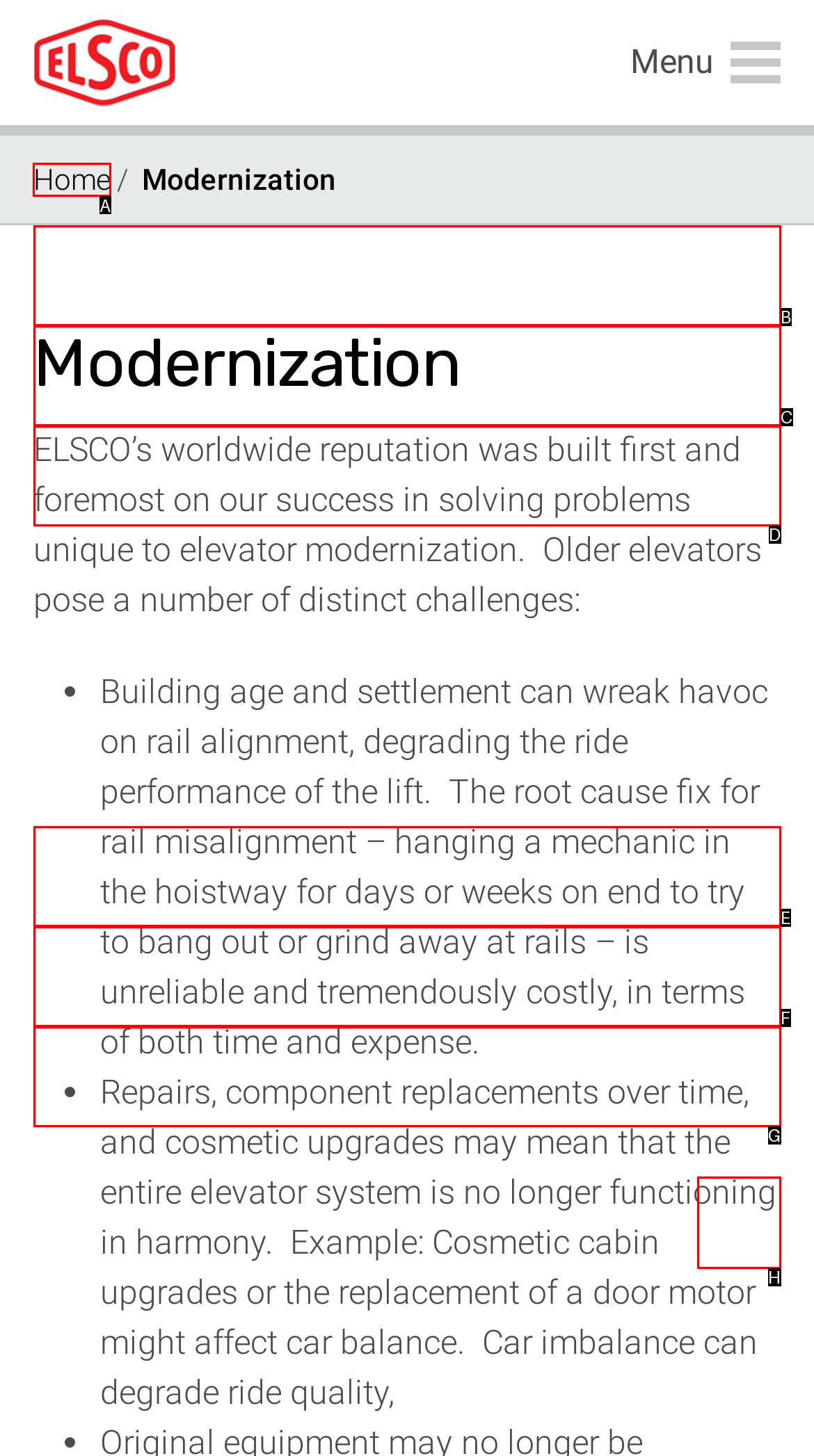Indicate the HTML element to be clicked to accomplish this task: Click the Home link Respond using the letter of the correct option.

A